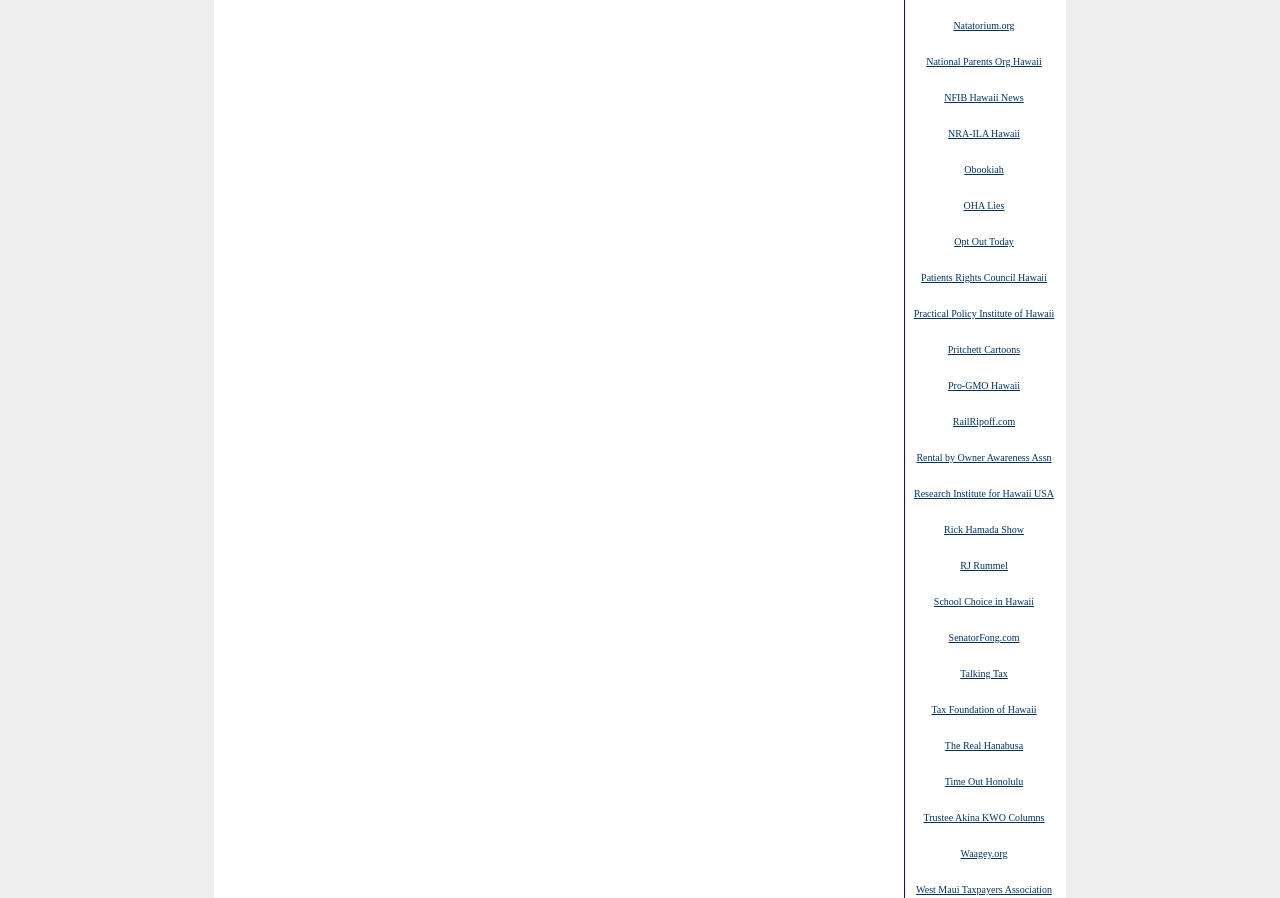Using the provided element description: "Trustee Akina KWO Columns", determine the bounding box coordinates of the corresponding UI element in the screenshot.

[0.721, 0.902, 0.816, 0.918]